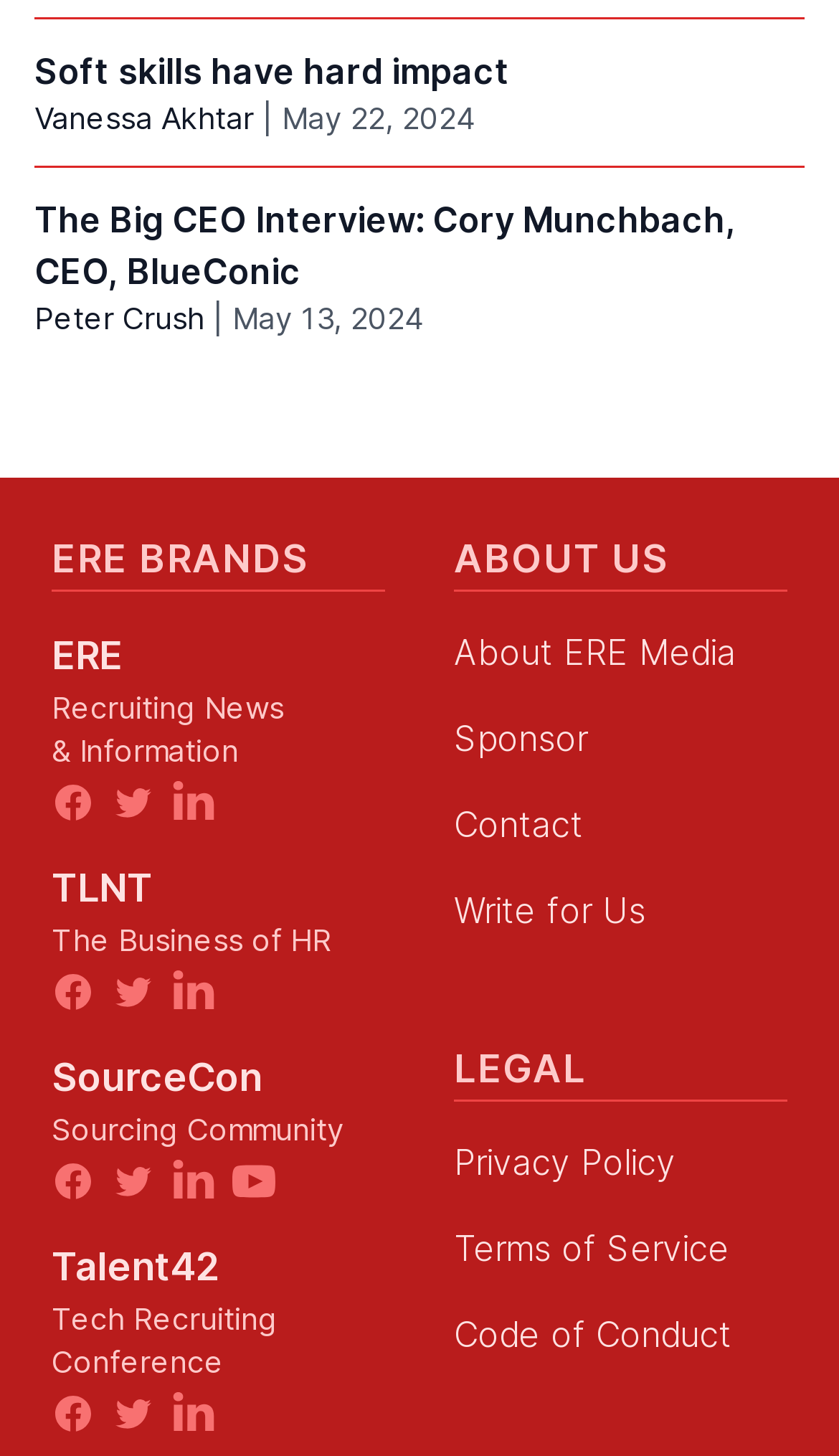Respond to the following question with a brief word or phrase:
What is the date of the second article?

May 13, 2024